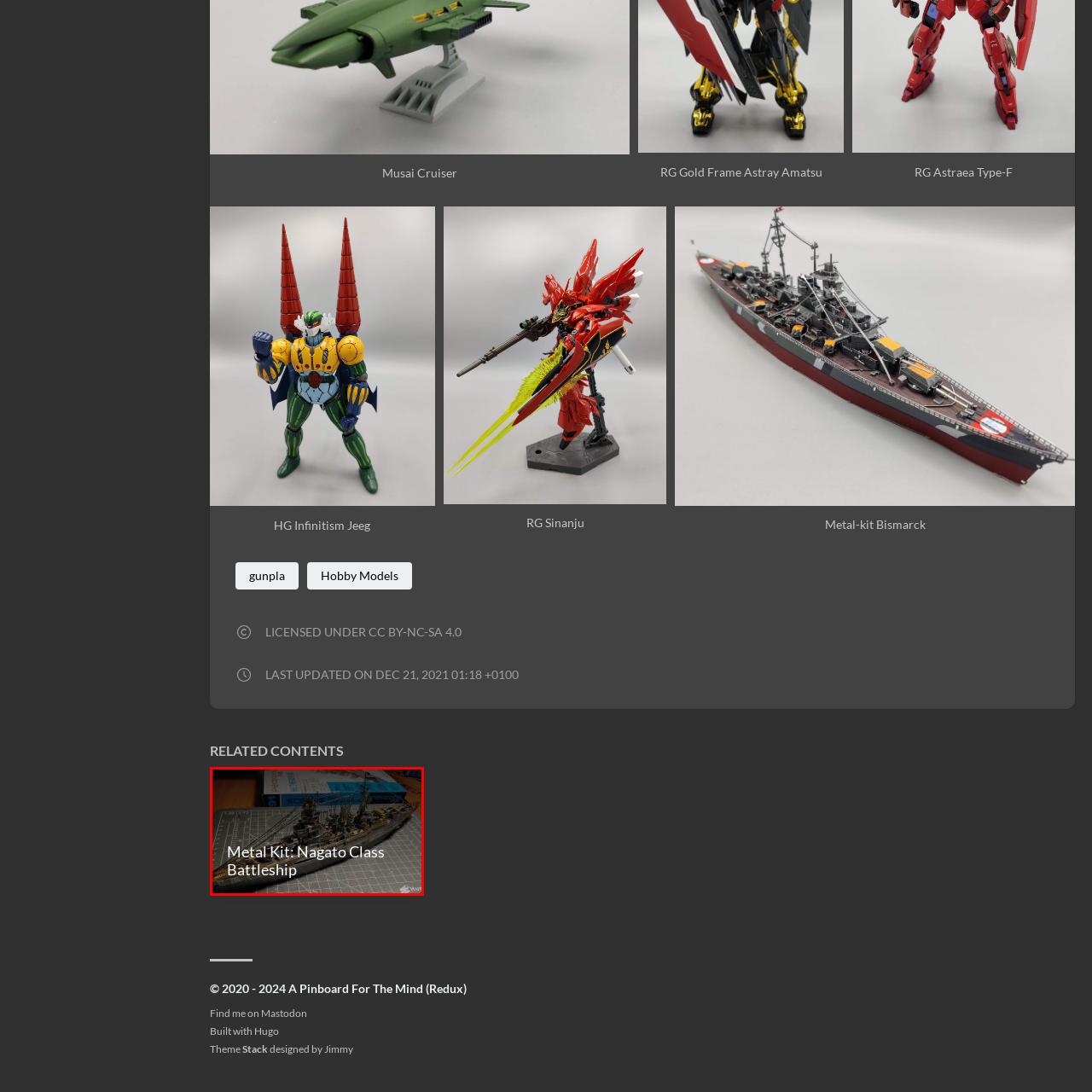Provide a detailed account of the visual content within the red-outlined section of the image.

The image showcases a meticulously crafted model of the Nagato Class Battleship, made from high-quality metal parts, reflecting intricate detailing and craftsmanship. The battleship model is prominently displayed on a grid cutting mat, emphasizing the precision and skill involved in its assembly. Behind the model, partially visible, is the original packaging for the metal kit, hinting at the authenticity and source of the model. This image was featured in relation to the blog post titled "Metal Kit: Nagato Class Battleship," inviting enthusiasts and hobbyists to explore the rich history and complexities of naval modeling.